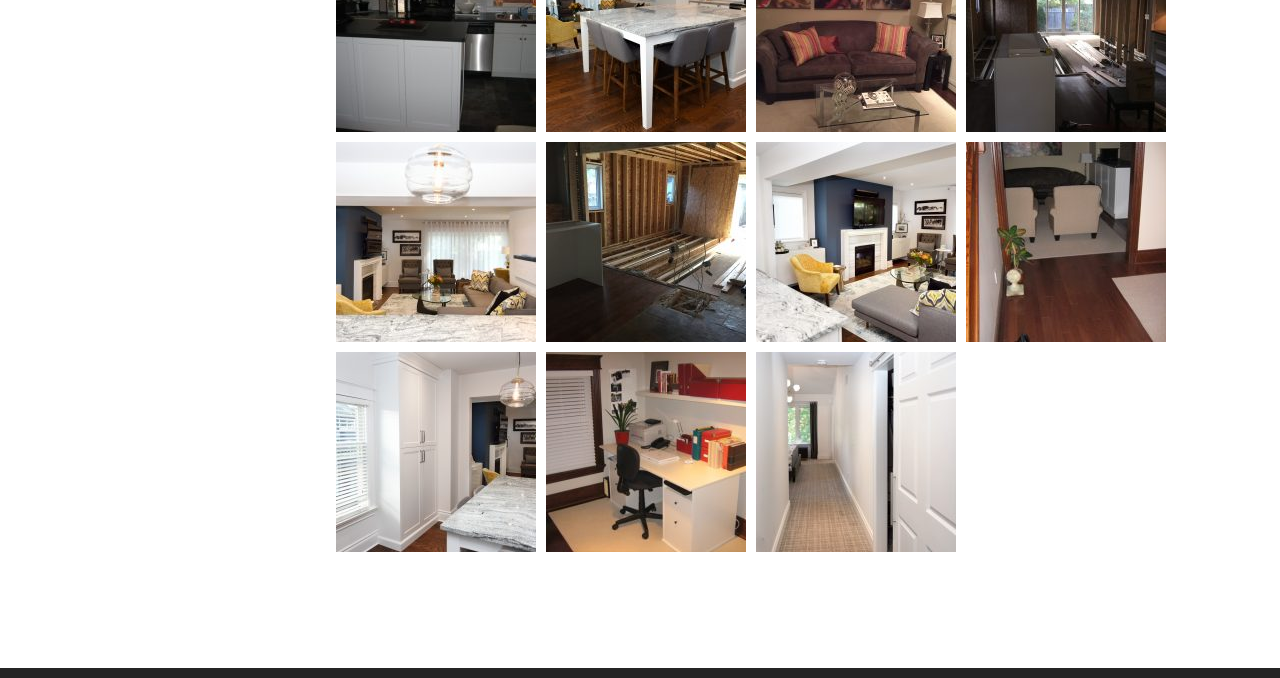Please specify the bounding box coordinates of the region to click in order to perform the following instruction: "click the 'BEFORE' link".

[0.262, 0.173, 0.419, 0.201]